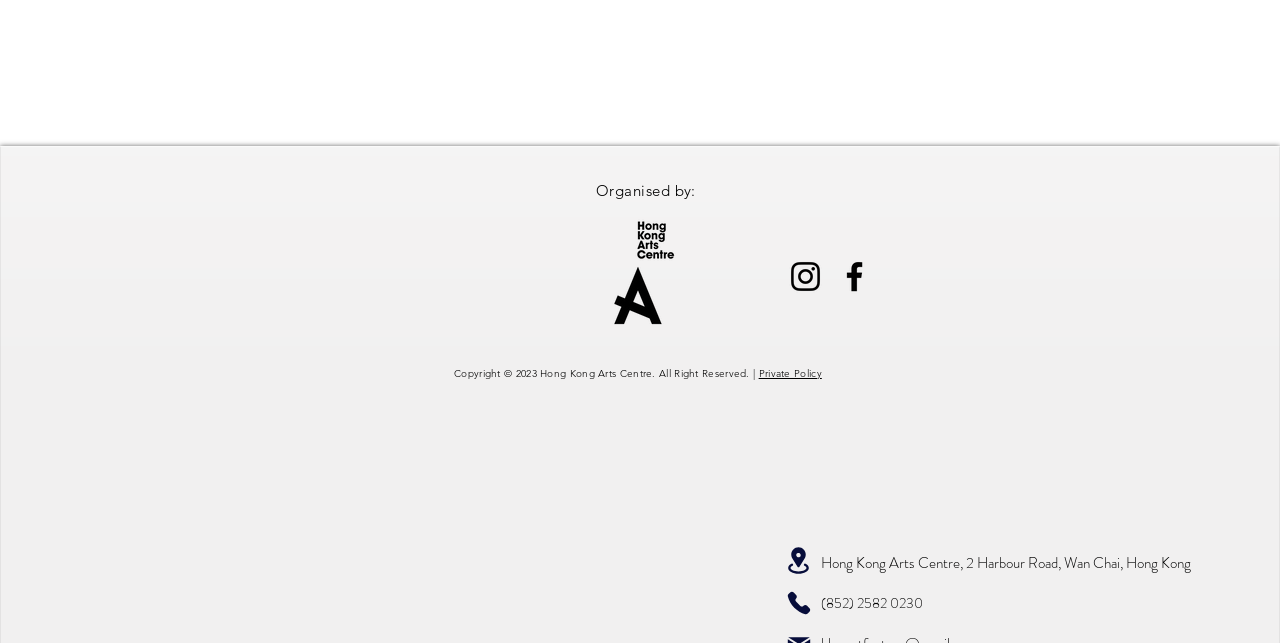Answer briefly with one word or phrase:
What social media platforms are available?

Instagram, Facebook